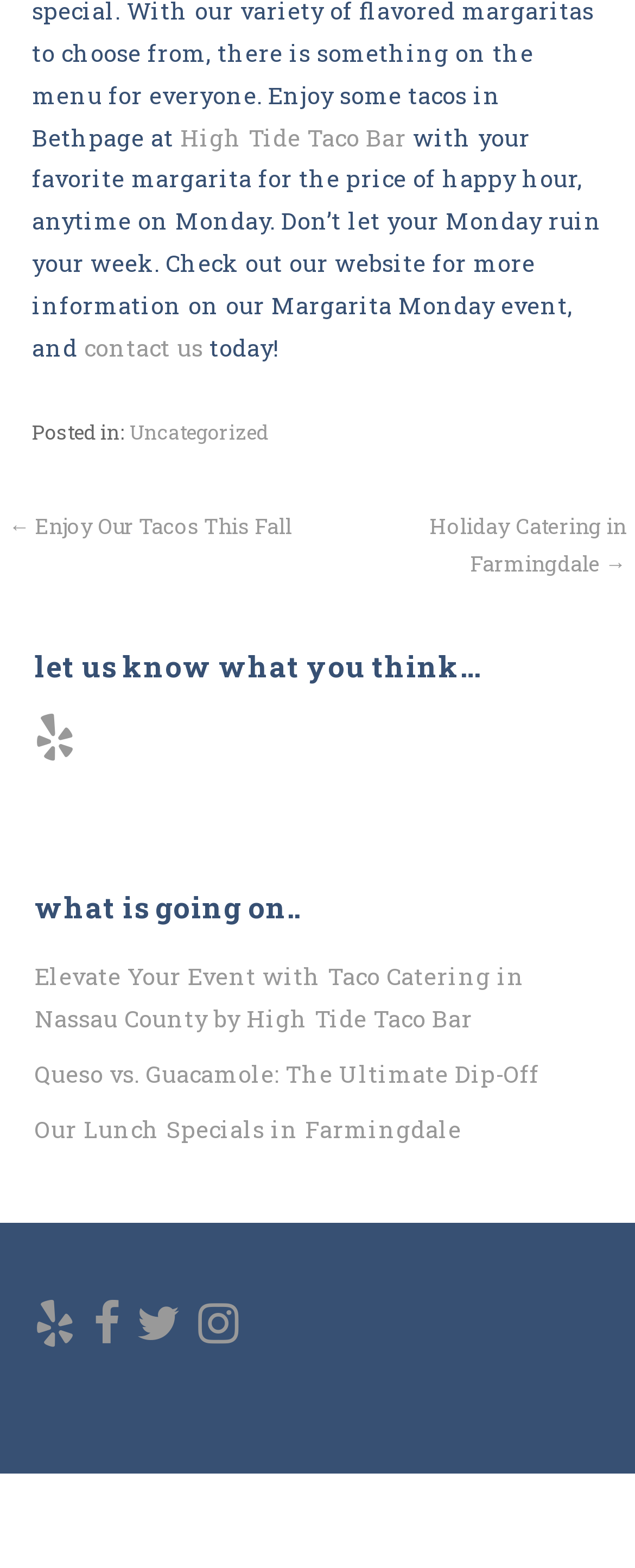Provide the bounding box coordinates for the area that should be clicked to complete the instruction: "Contact us".

[0.133, 0.212, 0.32, 0.232]